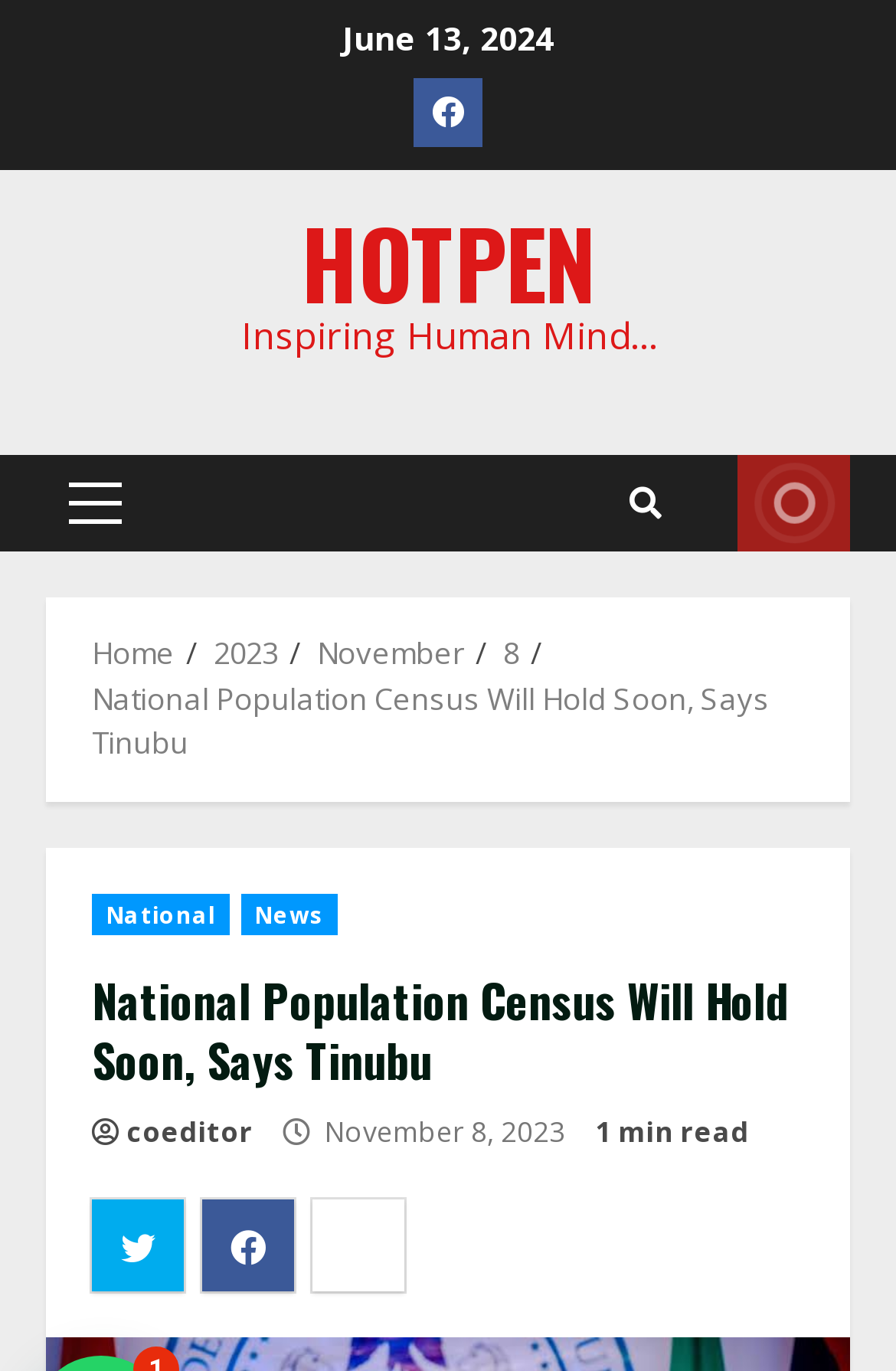Pinpoint the bounding box coordinates of the clickable area necessary to execute the following instruction: "View Primary Menu". The coordinates should be given as four float numbers between 0 and 1, namely [left, top, right, bottom].

[0.051, 0.332, 0.162, 0.402]